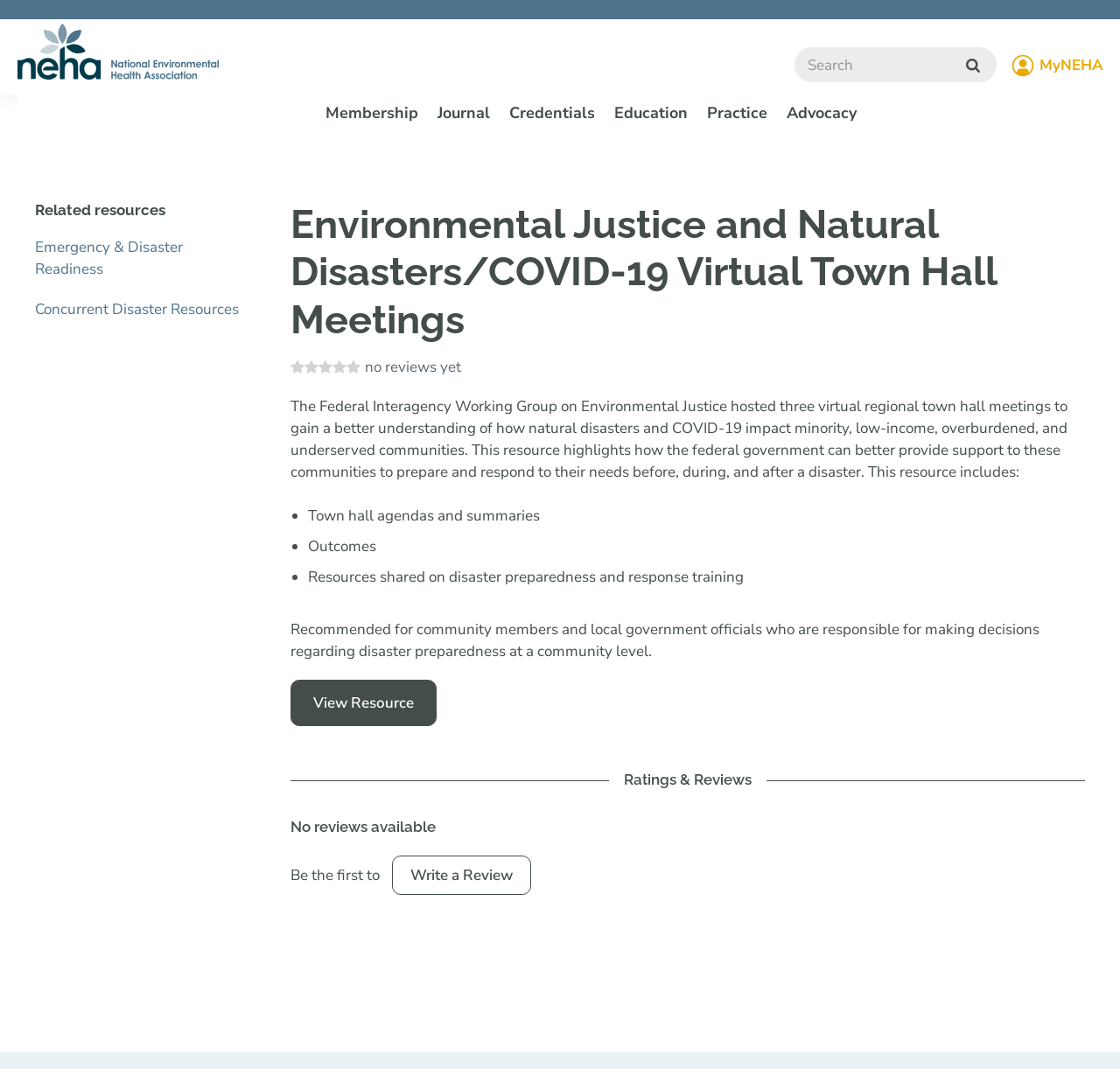Determine the bounding box coordinates of the target area to click to execute the following instruction: "Go to Membership page."

[0.29, 0.083, 0.373, 0.128]